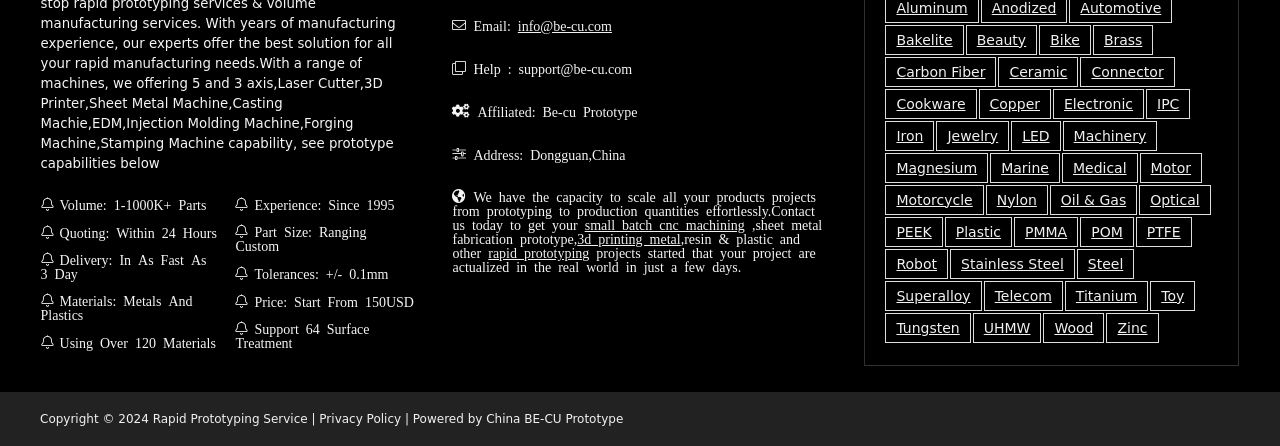Please locate the bounding box coordinates of the region I need to click to follow this instruction: "Click the '3d printing metal' link".

[0.451, 0.517, 0.532, 0.548]